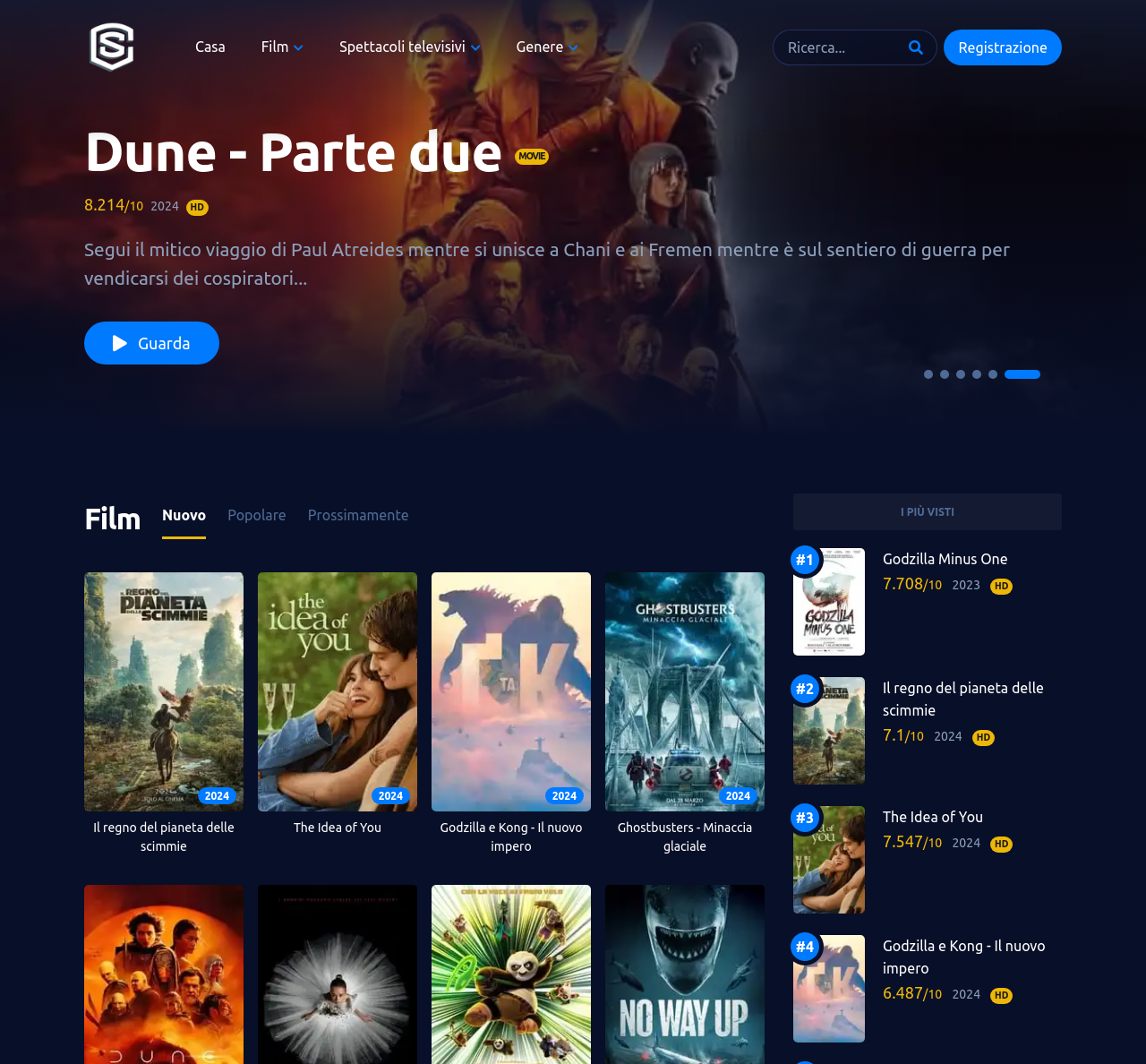Could you highlight the region that needs to be clicked to execute the instruction: "Click on the 'CATEGORIES' heading"?

None